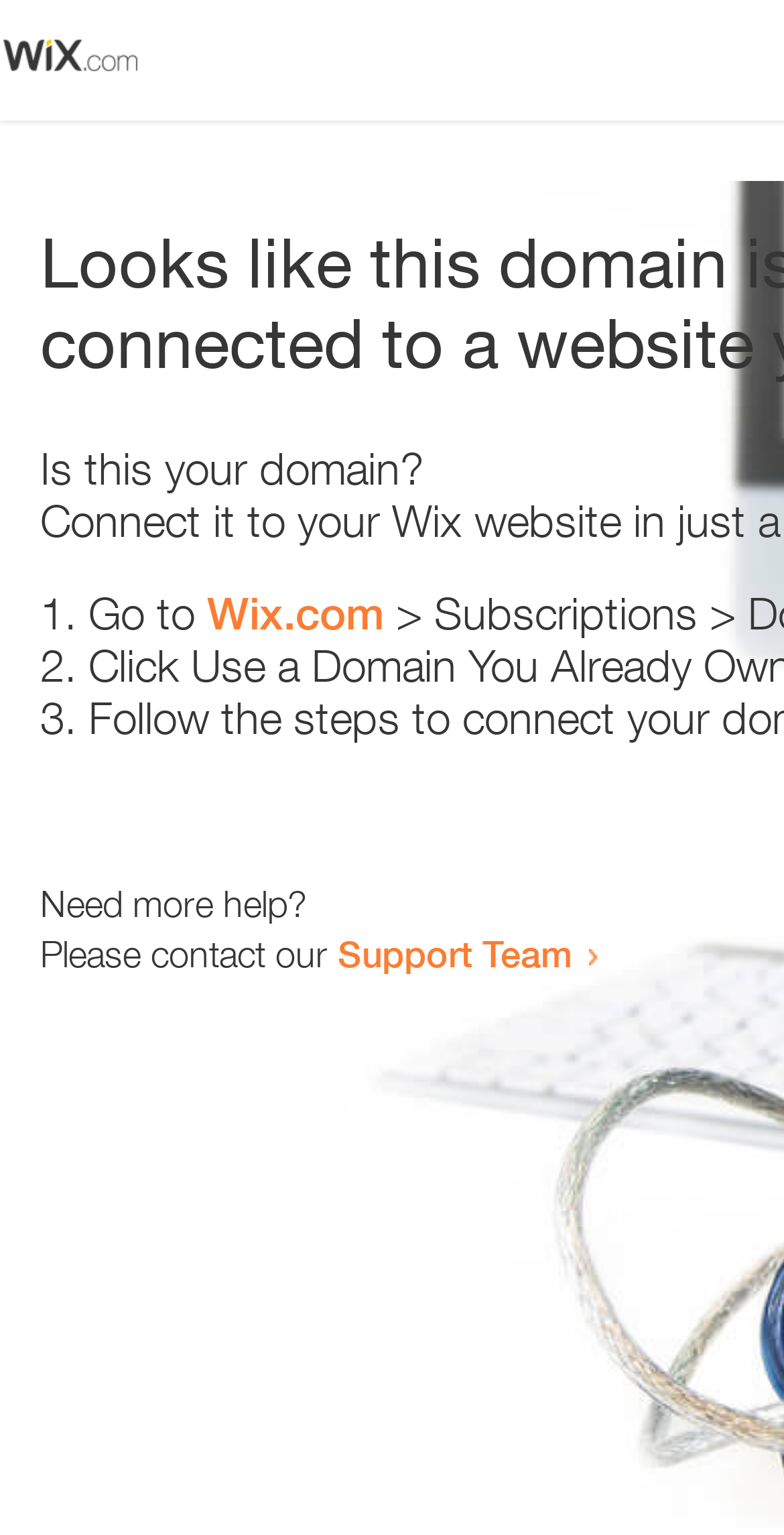Respond to the following query with just one word or a short phrase: 
What is the support team contact method?

link